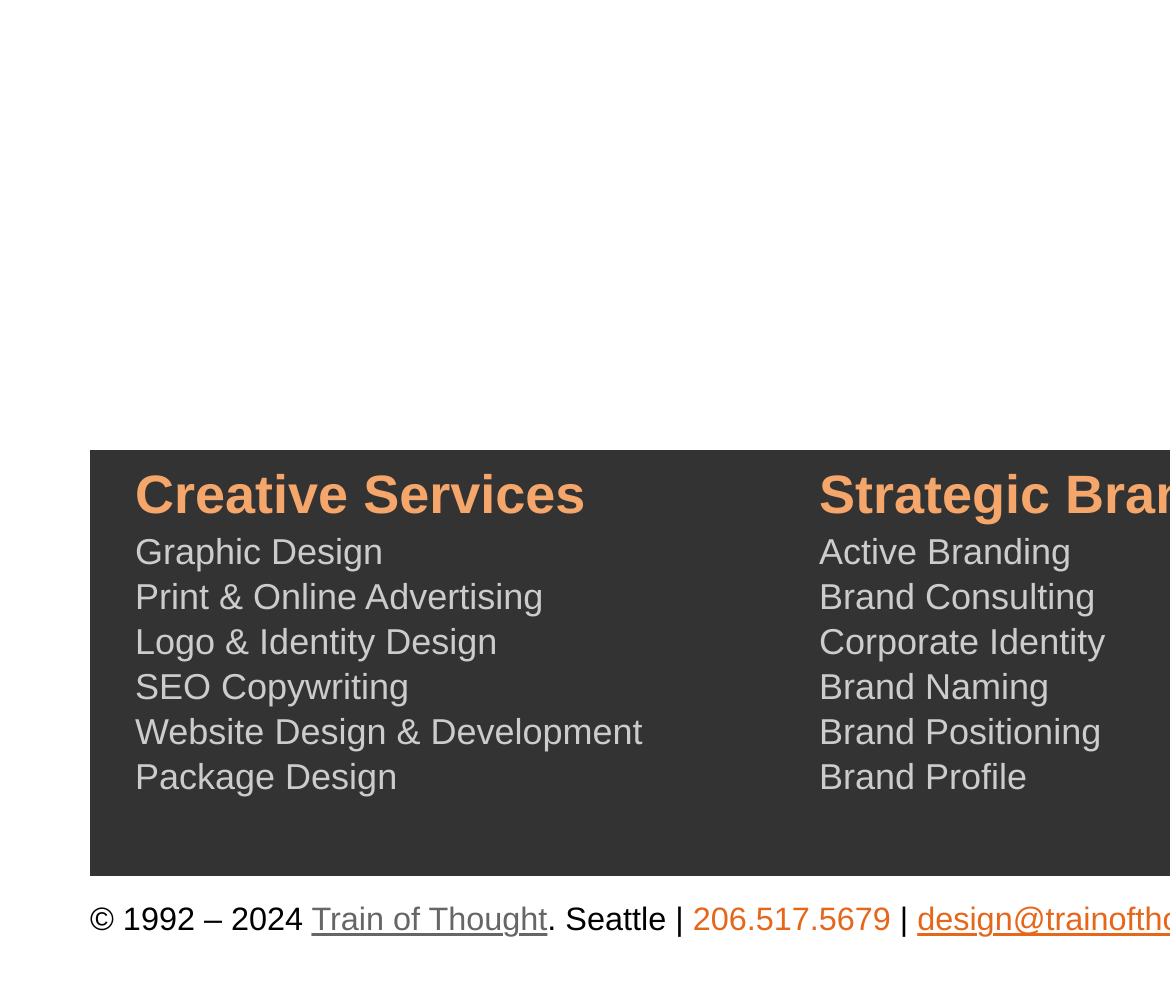How many types of design services are listed? Using the information from the screenshot, answer with a single word or phrase.

5